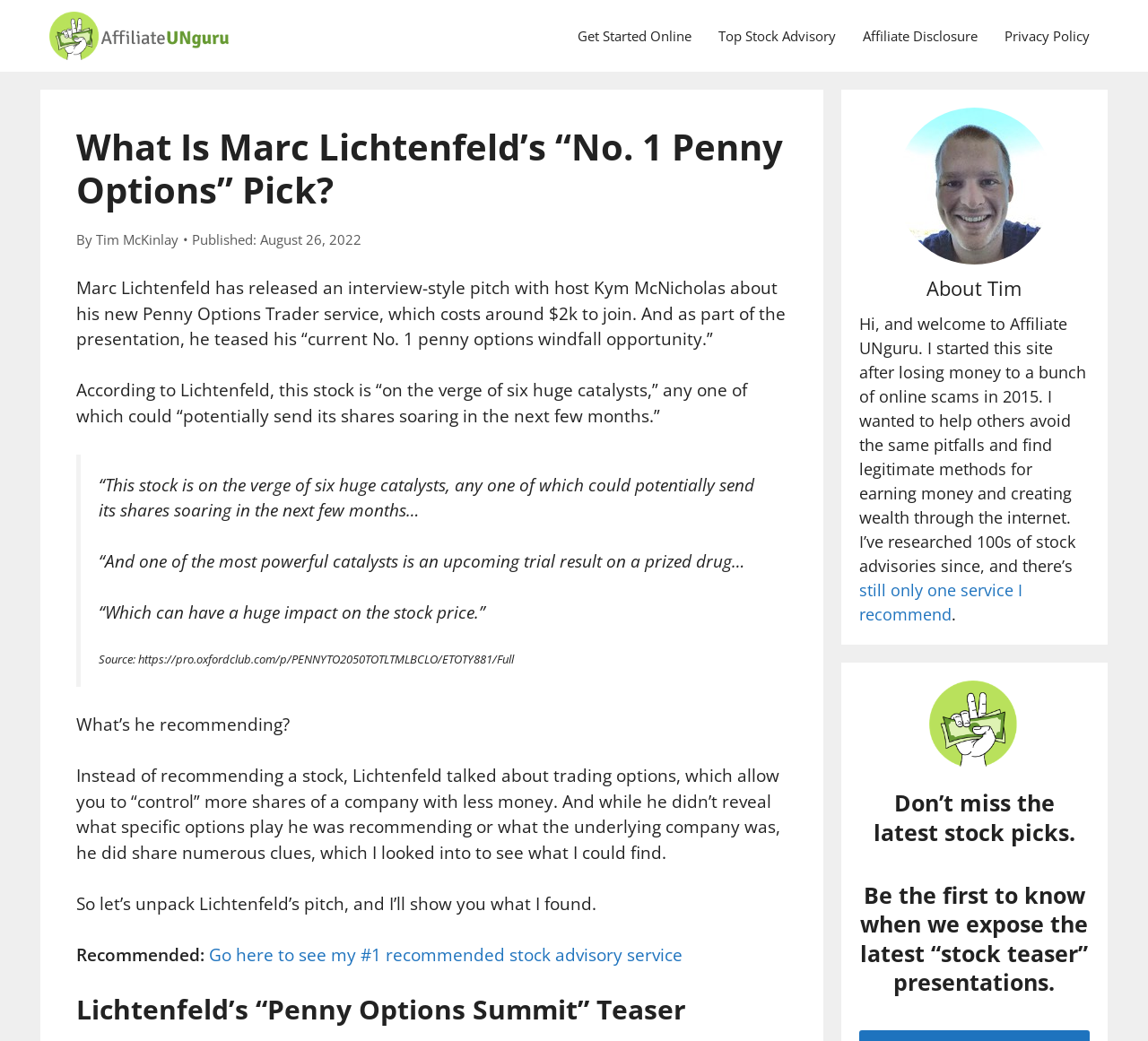What is the name of the person who released an interview-style pitch?
Using the visual information, answer the question in a single word or phrase.

Marc Lichtenfeld